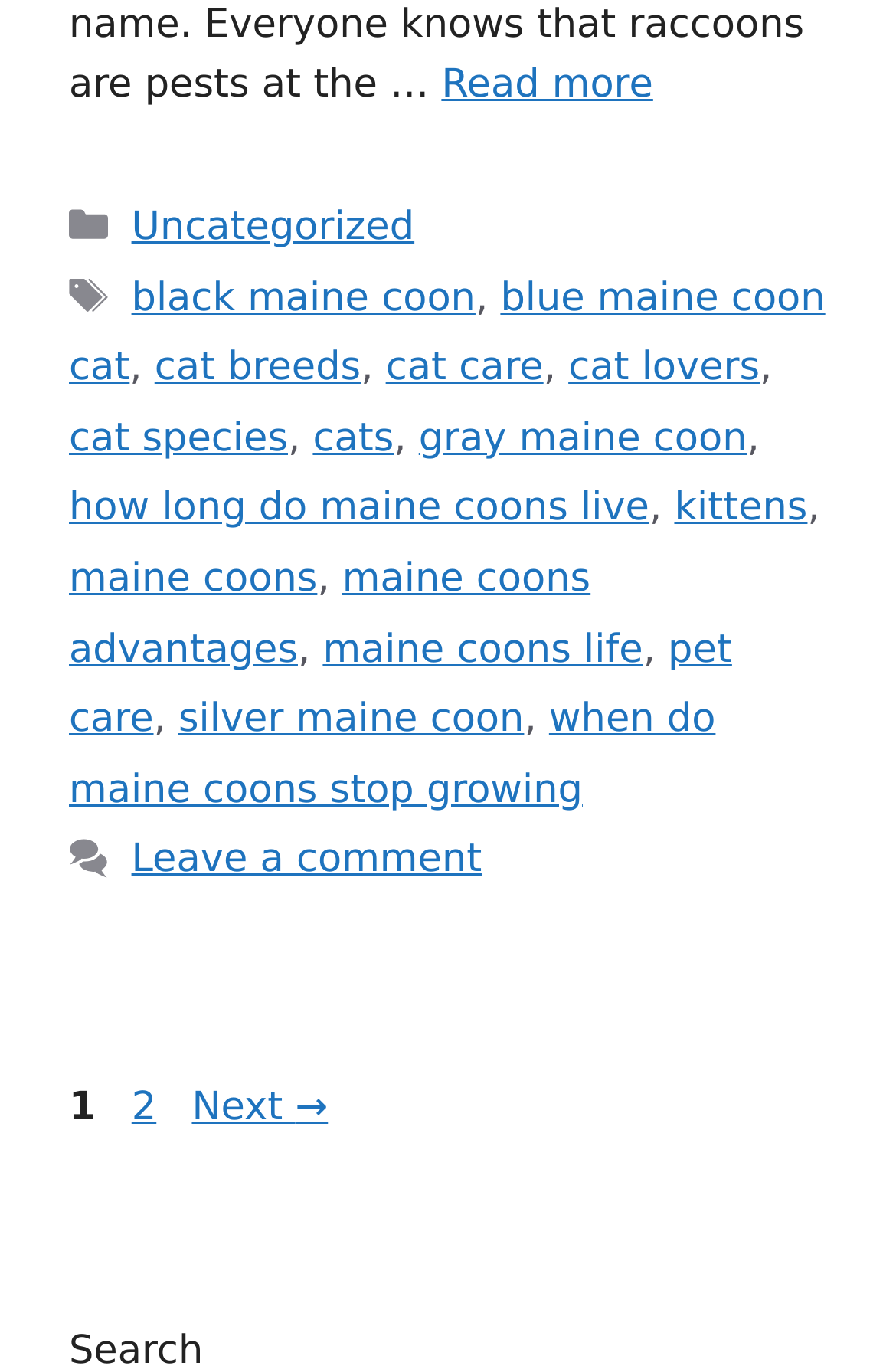What is the format of the webpage?
By examining the image, provide a one-word or phrase answer.

Blog post or article